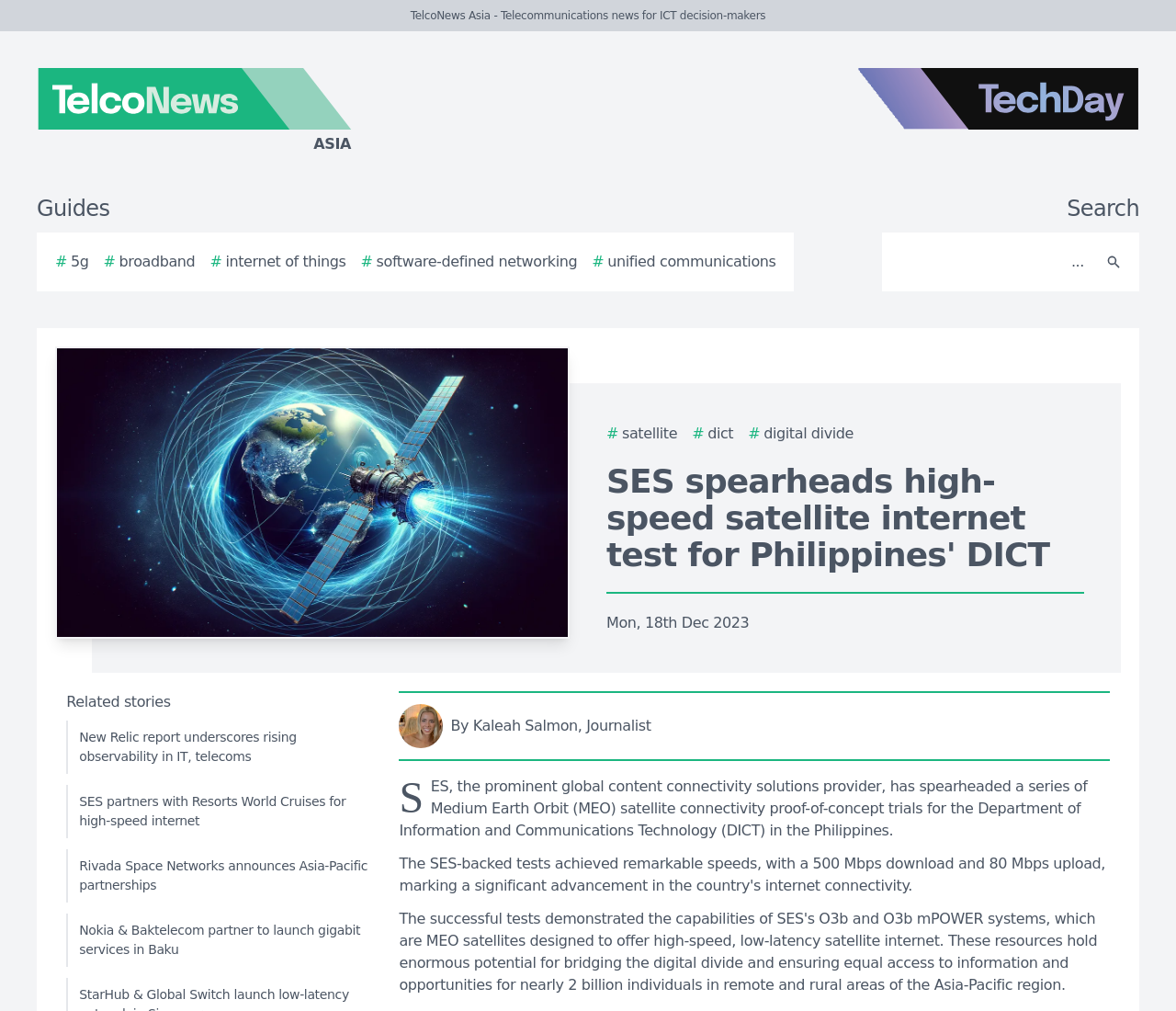Can you specify the bounding box coordinates of the area that needs to be clicked to fulfill the following instruction: "Search for something"?

[0.756, 0.237, 0.931, 0.281]